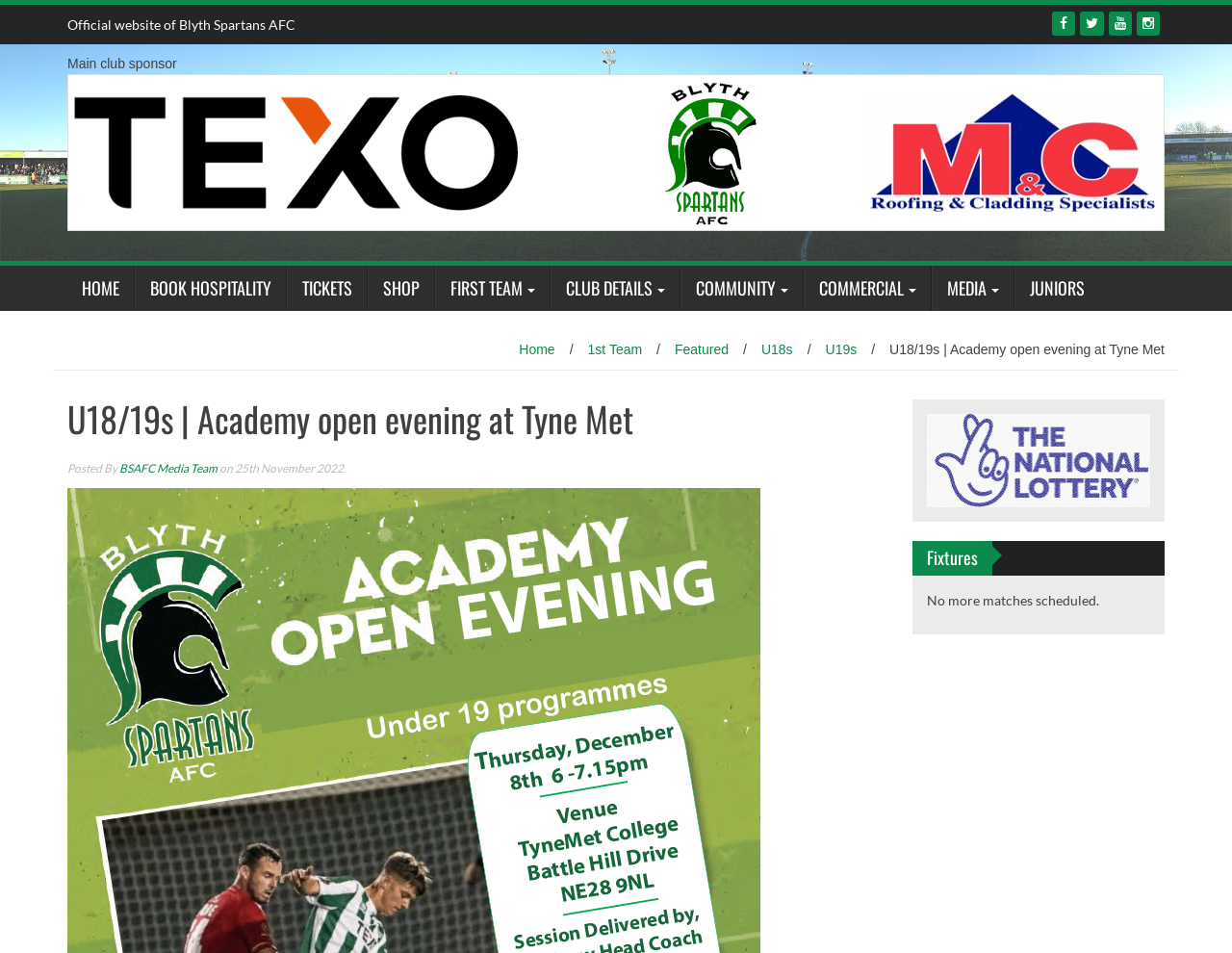Kindly determine the bounding box coordinates for the clickable area to achieve the given instruction: "Click on the BSAFC Media Team link".

[0.097, 0.484, 0.177, 0.499]